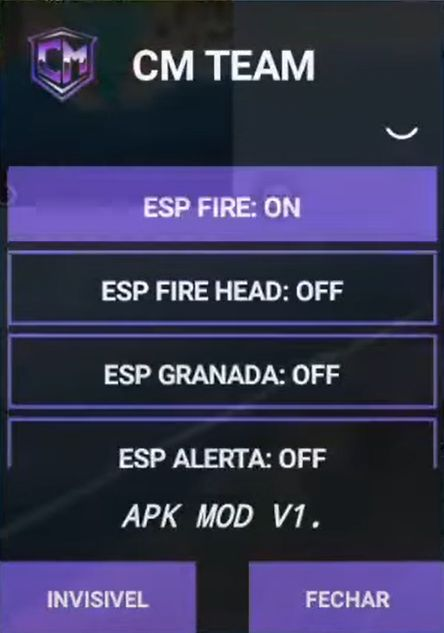What is the version of the modified application?
Based on the image, provide your answer in one word or phrase.

APK MOD V1